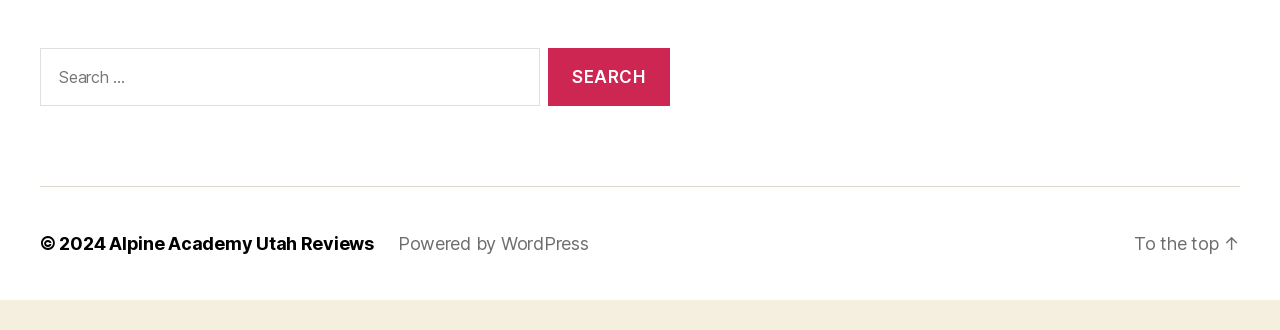What is the platform that powers the webpage?
Based on the image, provide your answer in one word or phrase.

WordPress